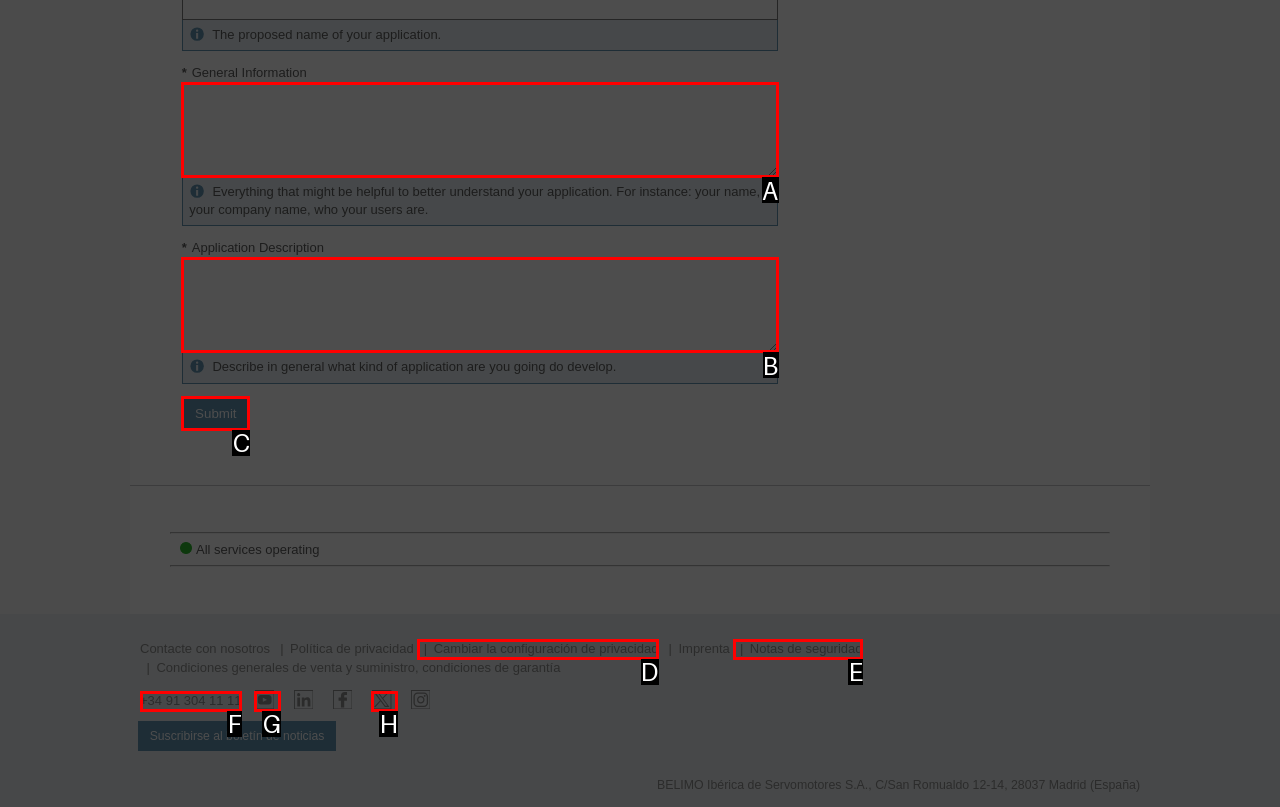What letter corresponds to the UI element to complete this task: Enter general information
Answer directly with the letter.

A